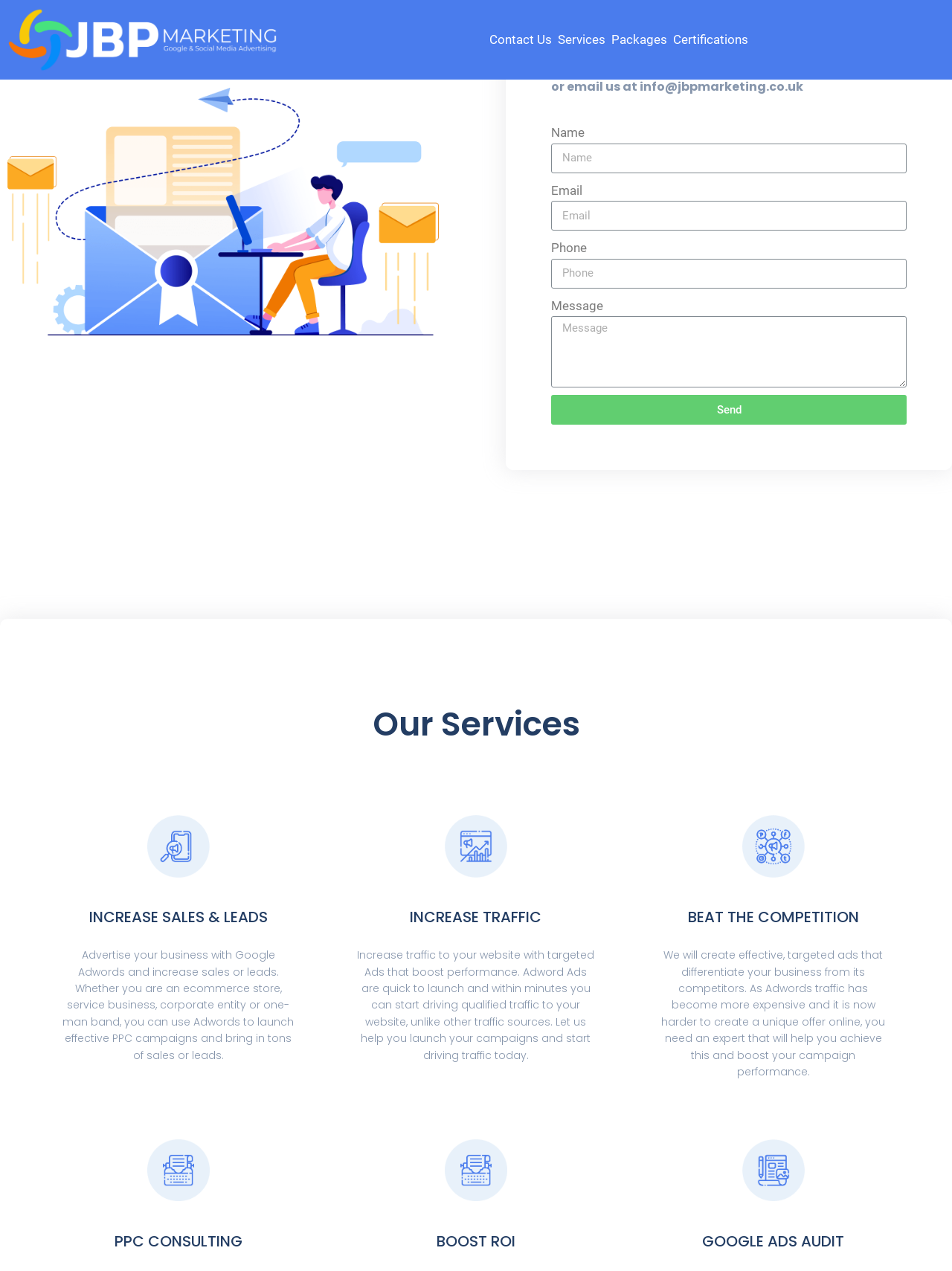What is the theme of the images on the webpage?
Look at the image and respond with a one-word or short-phrase answer.

Business and marketing